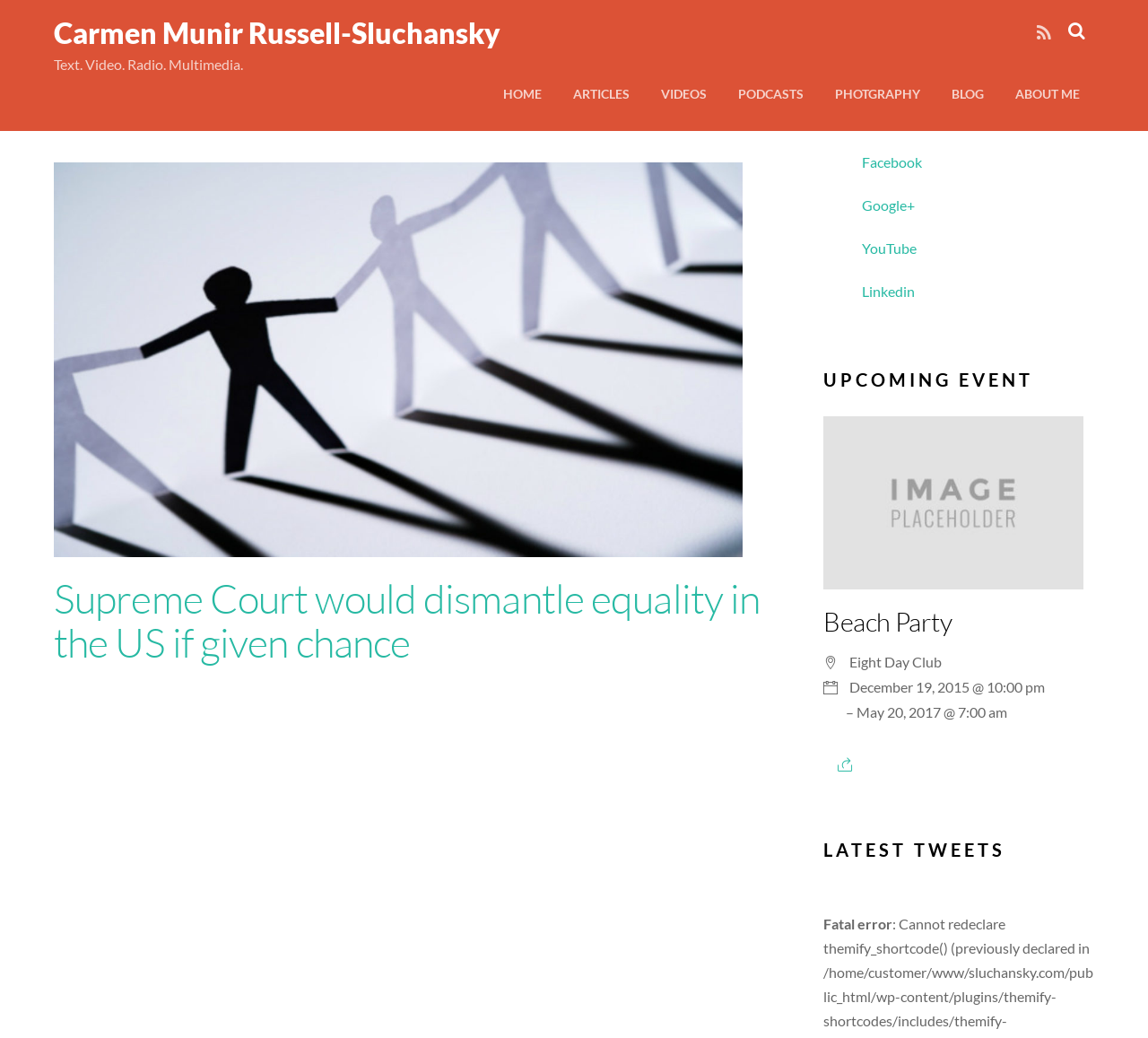How many links are there in the navigation menu?
Refer to the screenshot and answer in one word or phrase.

7